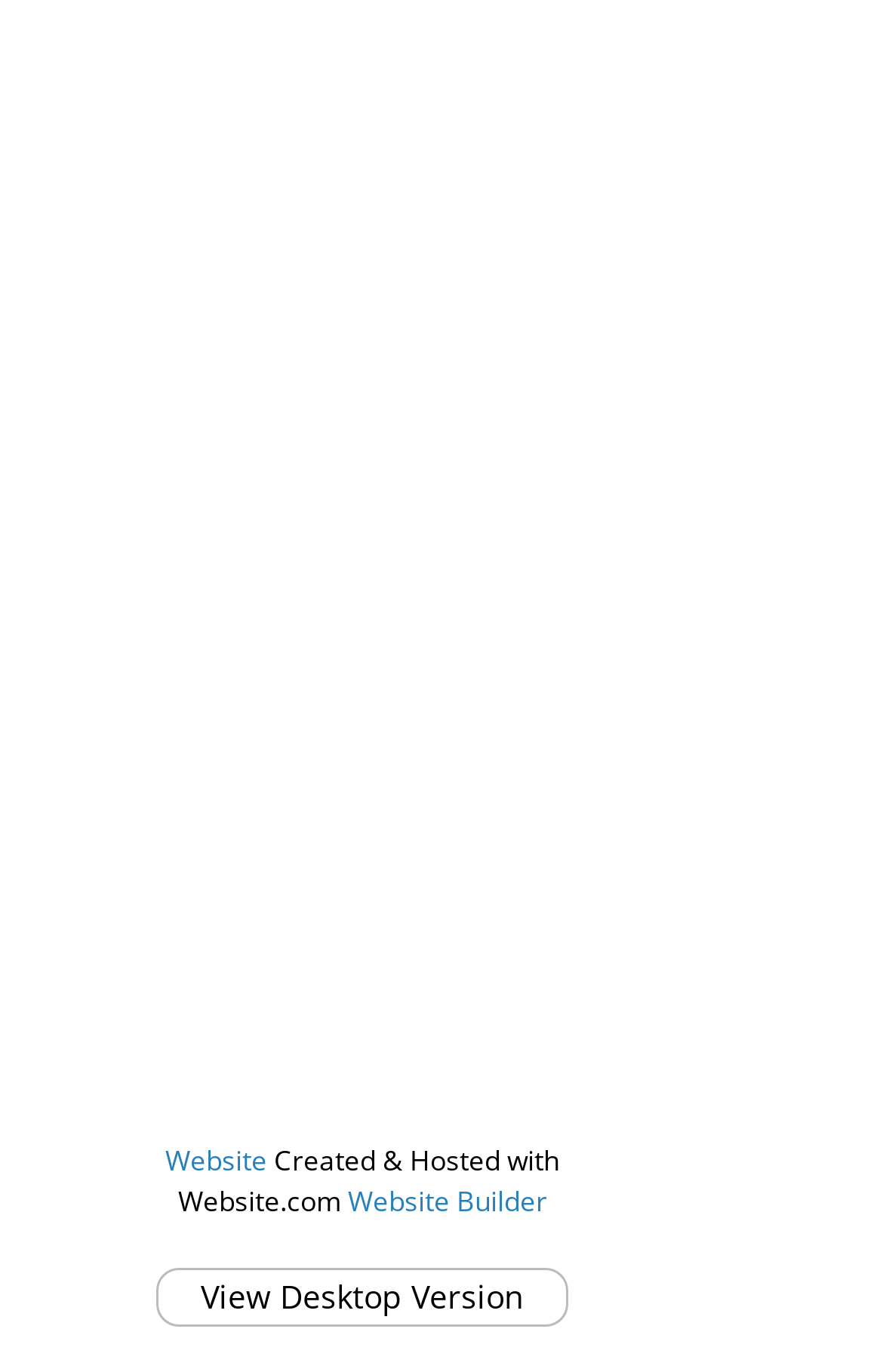Extract the bounding box coordinates for the described element: "Website". The coordinates should be represented as four float numbers between 0 and 1: [left, top, right, bottom].

[0.187, 0.832, 0.303, 0.86]